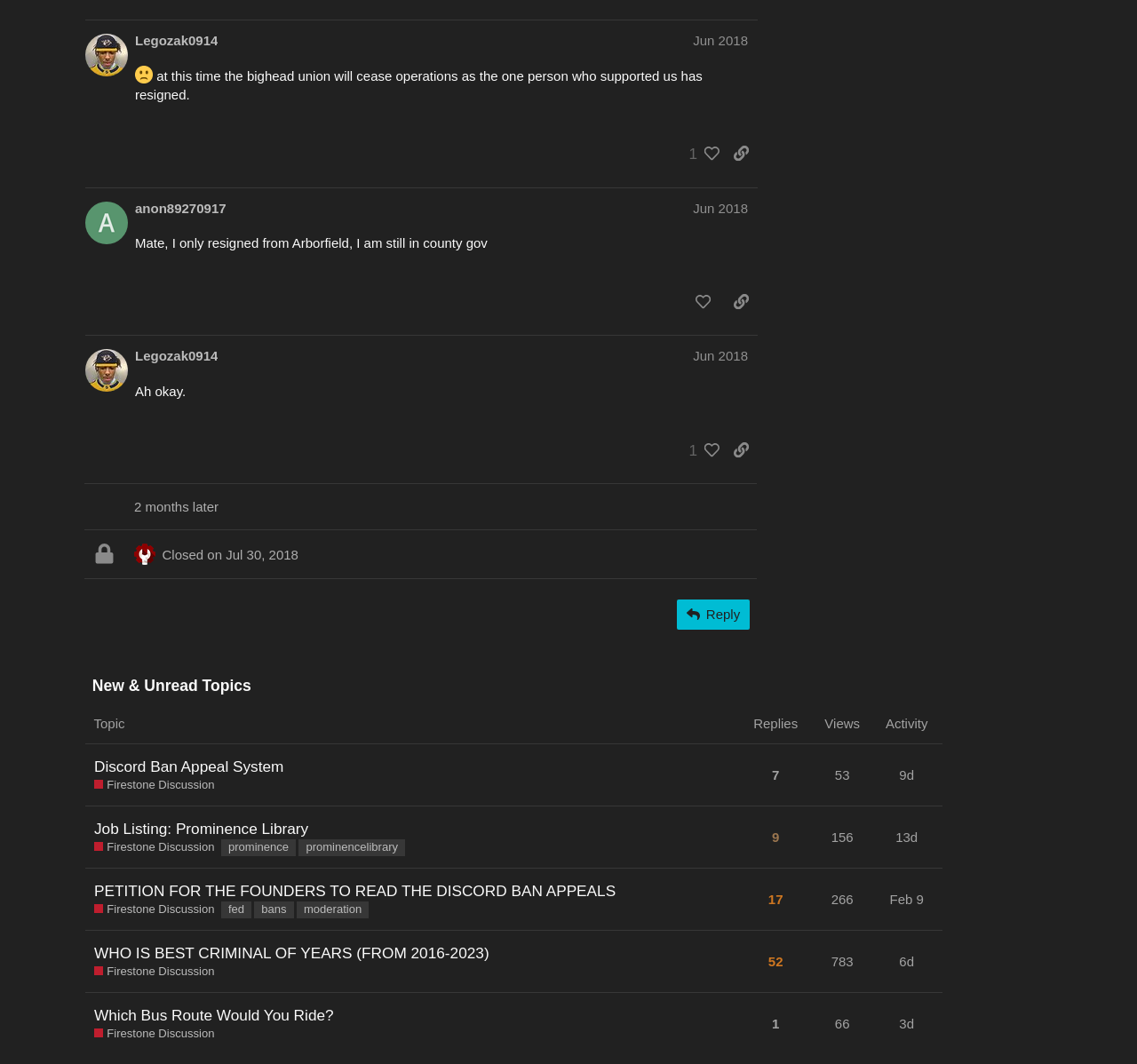Find the bounding box coordinates for the area that must be clicked to perform this action: "Click the 'Reply' button".

[0.596, 0.563, 0.659, 0.592]